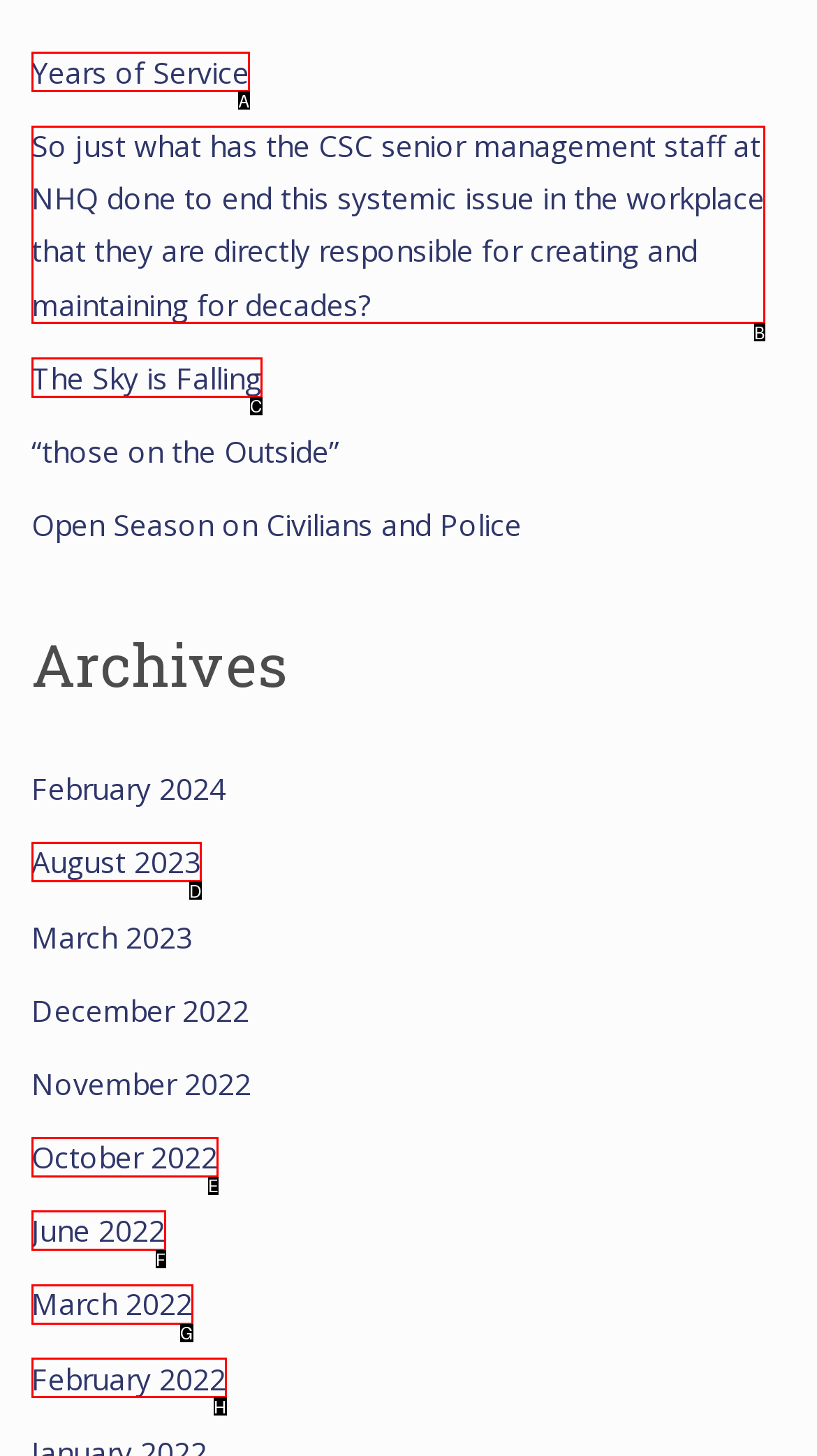Select the letter of the HTML element that best fits the description: The Sky is Falling
Answer with the corresponding letter from the provided choices.

C